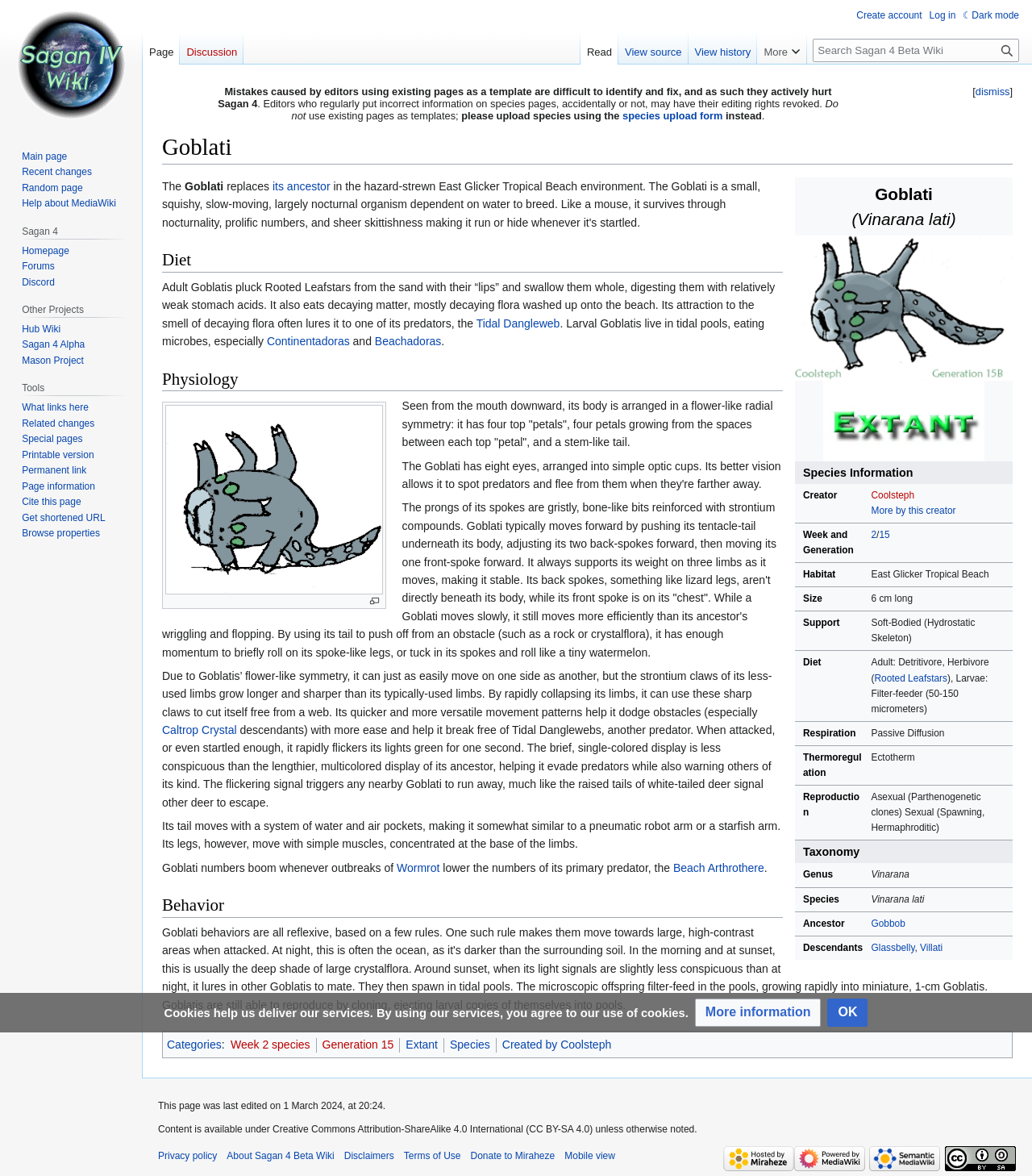Give a one-word or short-phrase answer to the following question: 
What happens when a Goblati is attacked or startled?

It rapidly flickers its lights green